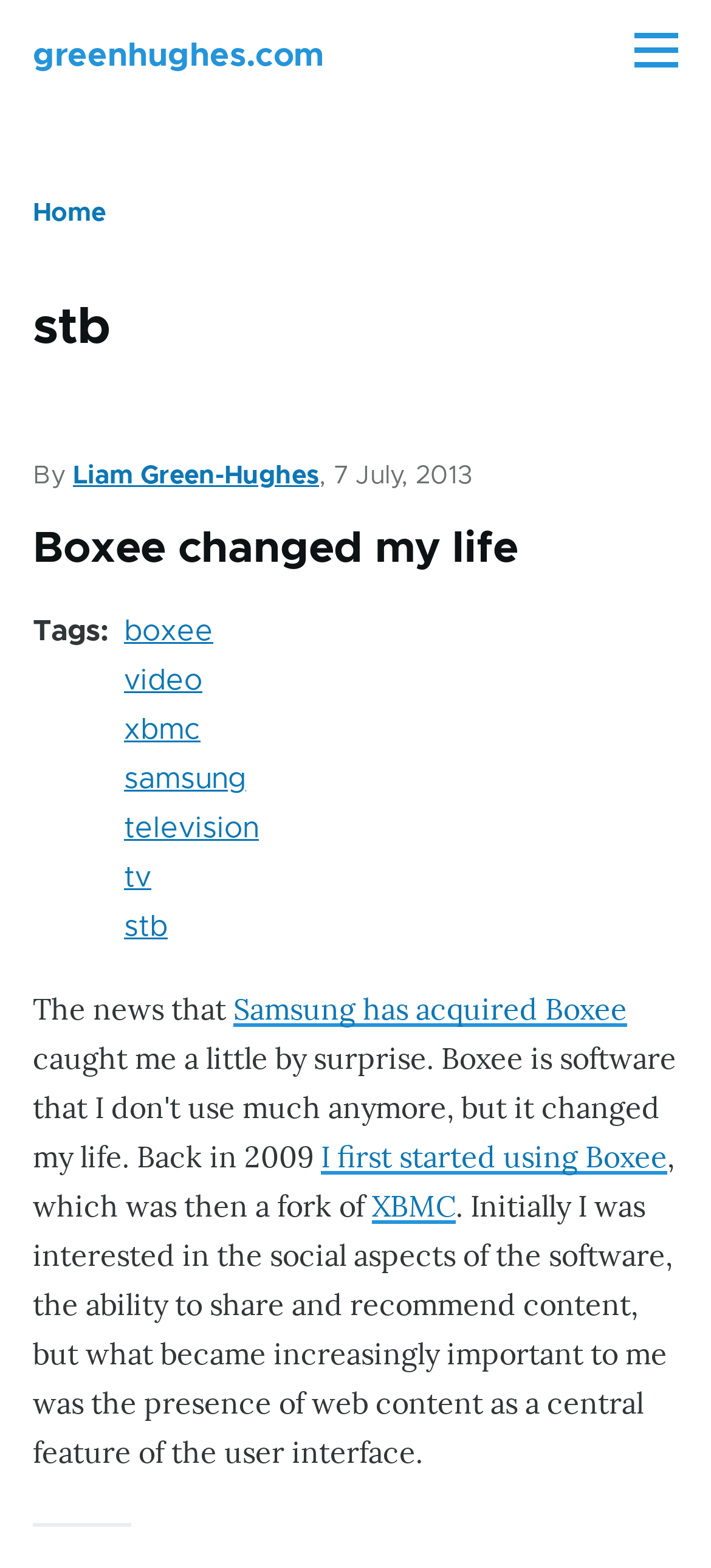Given the following UI element description: "tv", find the bounding box coordinates in the webpage screenshot.

[0.174, 0.55, 0.213, 0.569]